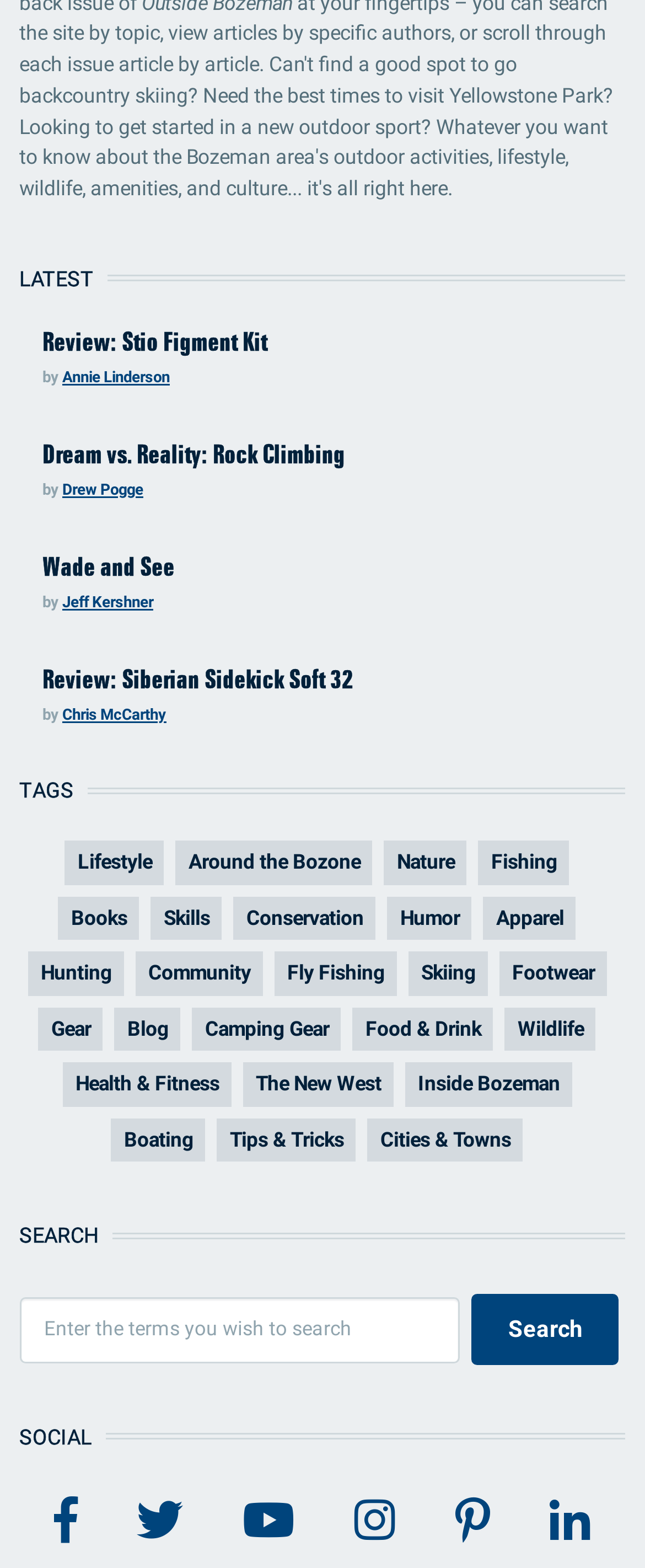Provide the bounding box coordinates of the HTML element this sentence describes: "Fishing".

[0.741, 0.536, 0.882, 0.564]